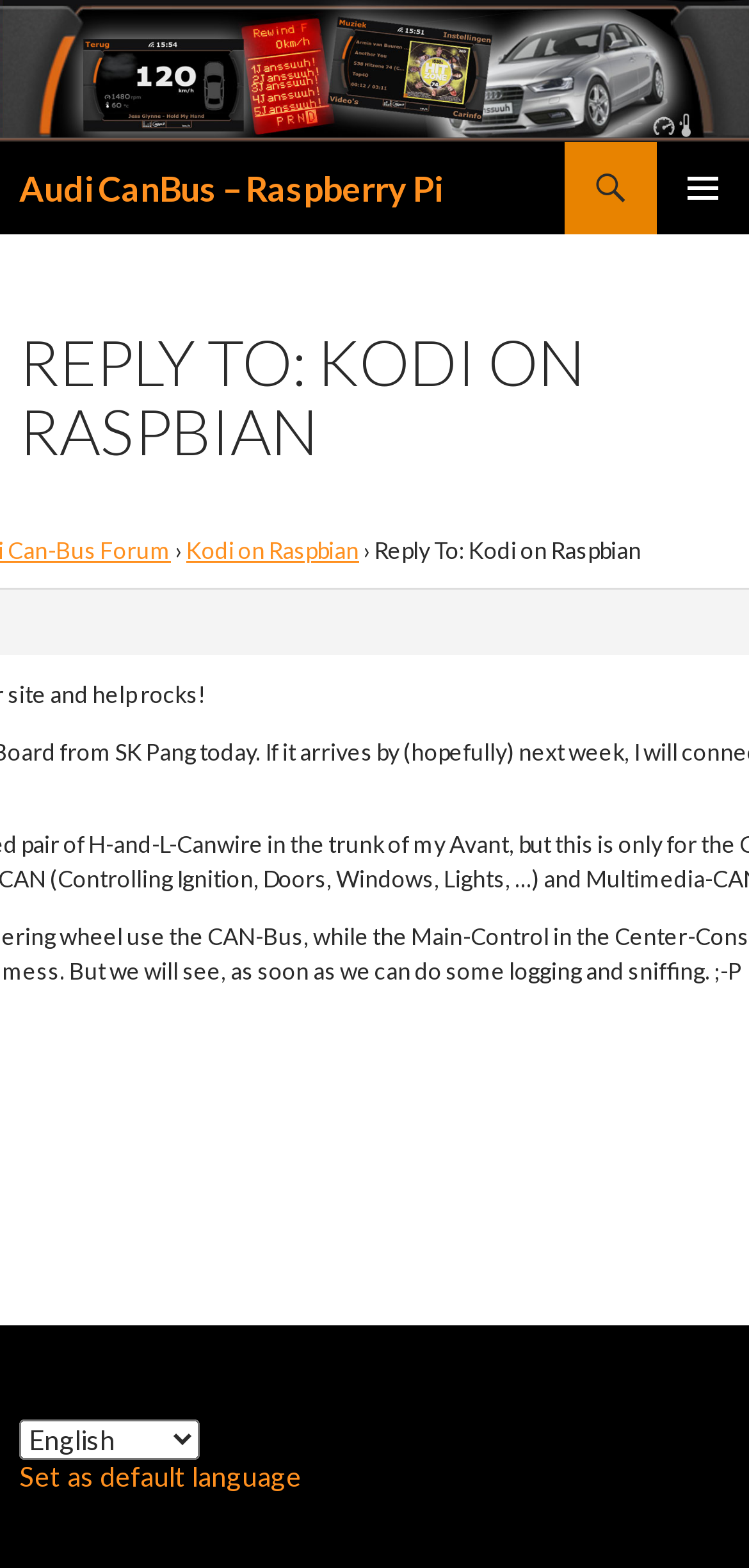What is the purpose of the 'SKIP TO CONTENT' link?
Based on the screenshot, provide your answer in one word or phrase.

To skip to main content